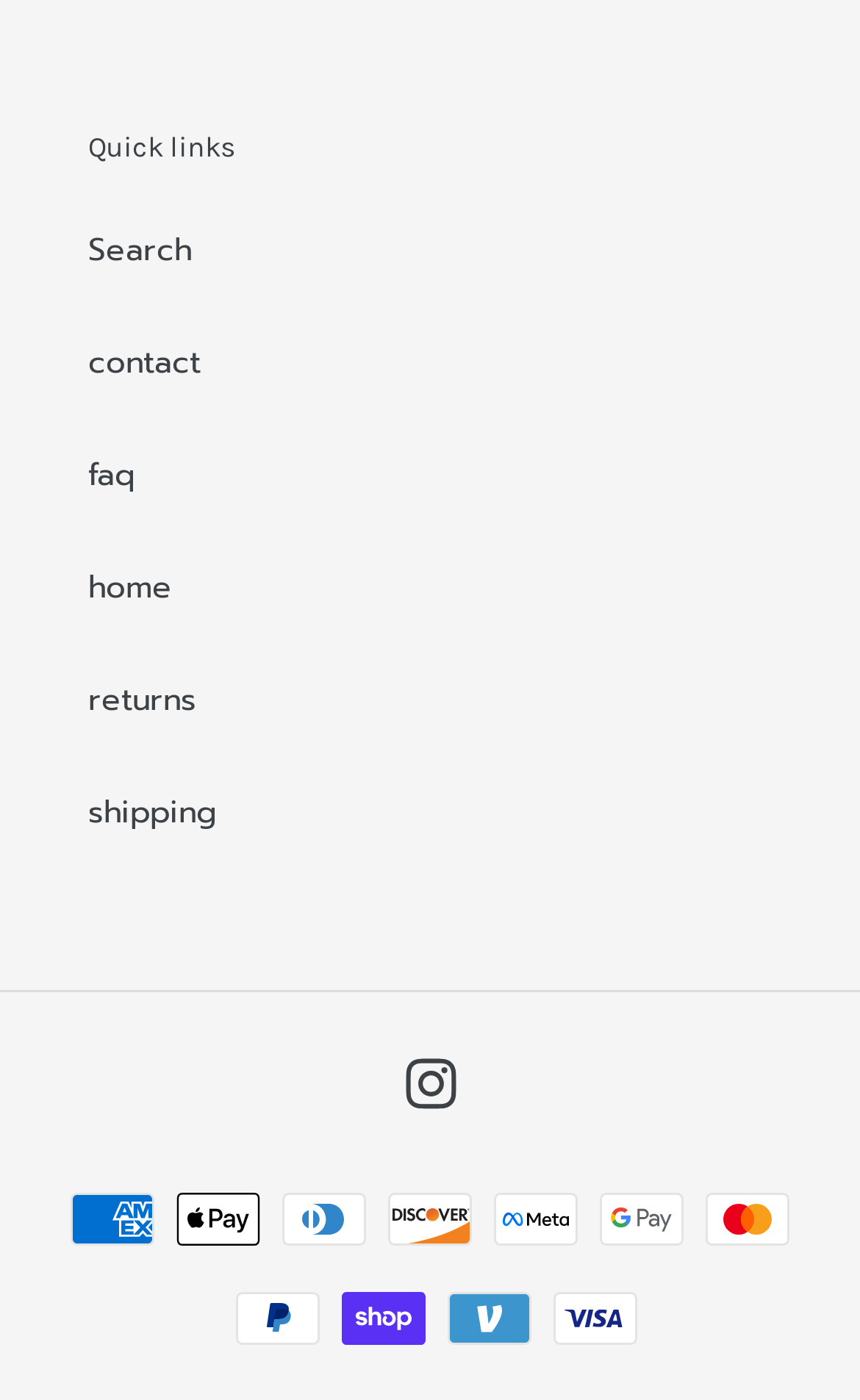From the details in the image, provide a thorough response to the question: What is the first quick link?

The first quick link is 'Search' because it is the first link element under the 'Quick links' static text element, which has a bounding box coordinate of [0.103, 0.161, 0.223, 0.195].